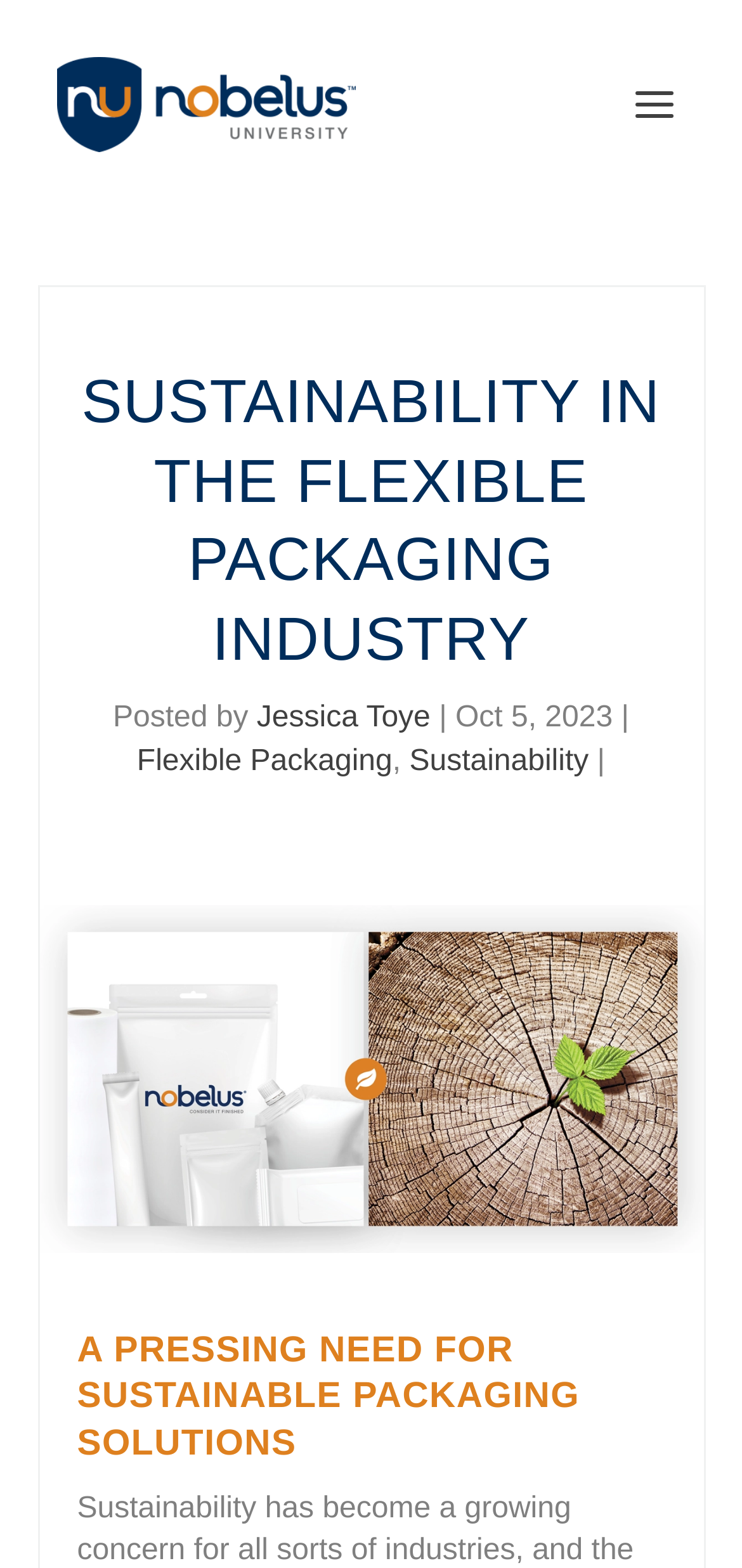Write a detailed summary of the webpage, including text, images, and layout.

The webpage is about sustainability in the flexible packaging industry, with a focus on Nobelus University. At the top left, there is a link to Nobelus University, accompanied by an image with the same name. Below this, a prominent heading reads "SUSTAINABILITY IN THE FLEXIBLE PACKAGING INDUSTRY" in a large font size.

To the right of the heading, there is a section with information about the author and publication date. This section includes a link to the author, Jessica Toye, and the date "Oct 5, 2023". Below this, there are two links, "Flexible Packaging" and "Sustainability", separated by a vertical bar.

Further down, there is a rating section with the text "Rating: 0.00". Below this, a large image takes up most of the width of the page, with the caption "Sustainability in the Flexible Packaging Industry".

Finally, at the bottom of the page, there is a heading that reads "A PRESSING NEED FOR SUSTAINABLE PACKAGING SOLUTIONS".